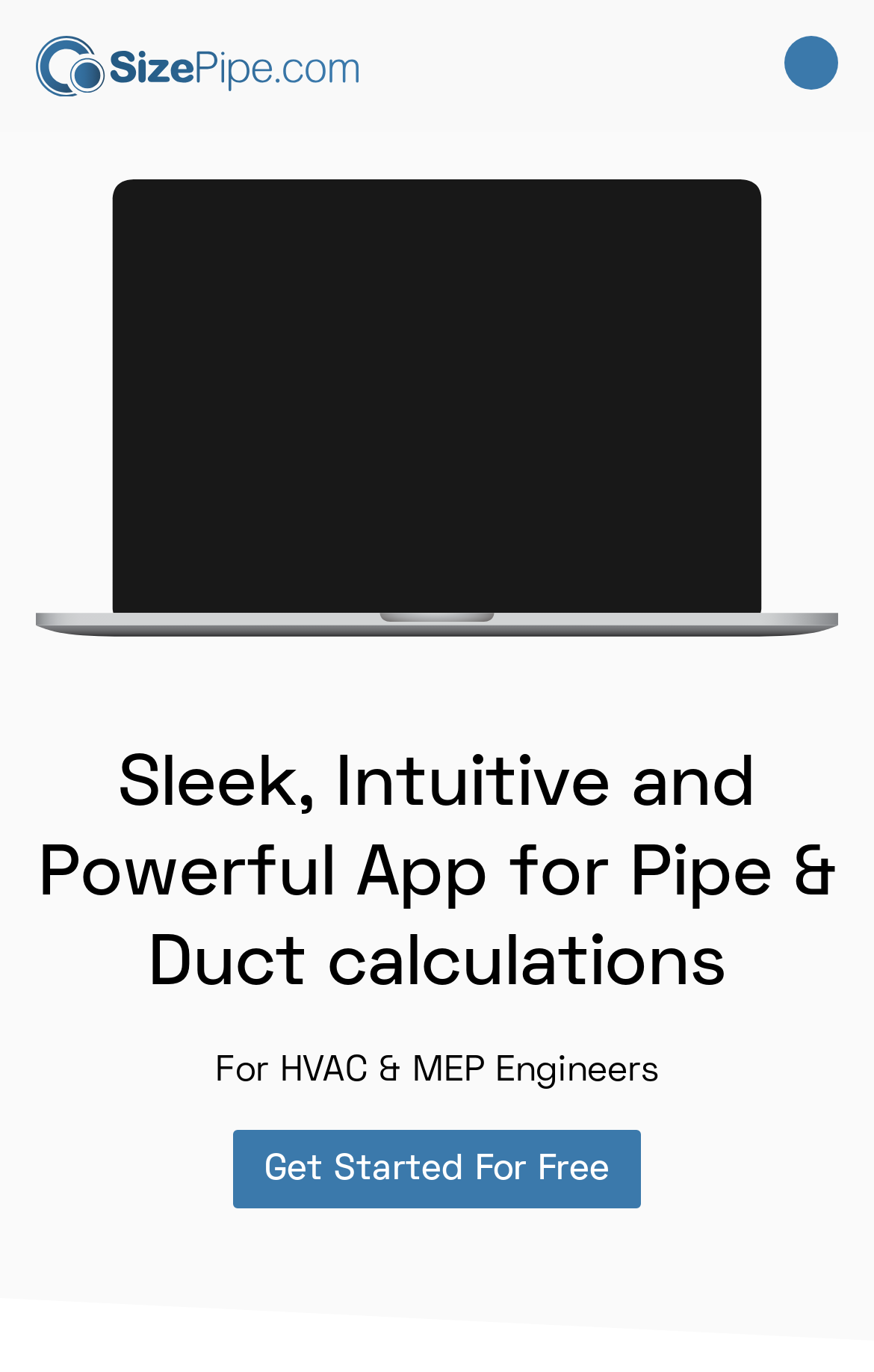Find the bounding box coordinates for the UI element that matches this description: "parent_node: Features".

[0.897, 0.026, 0.959, 0.065]